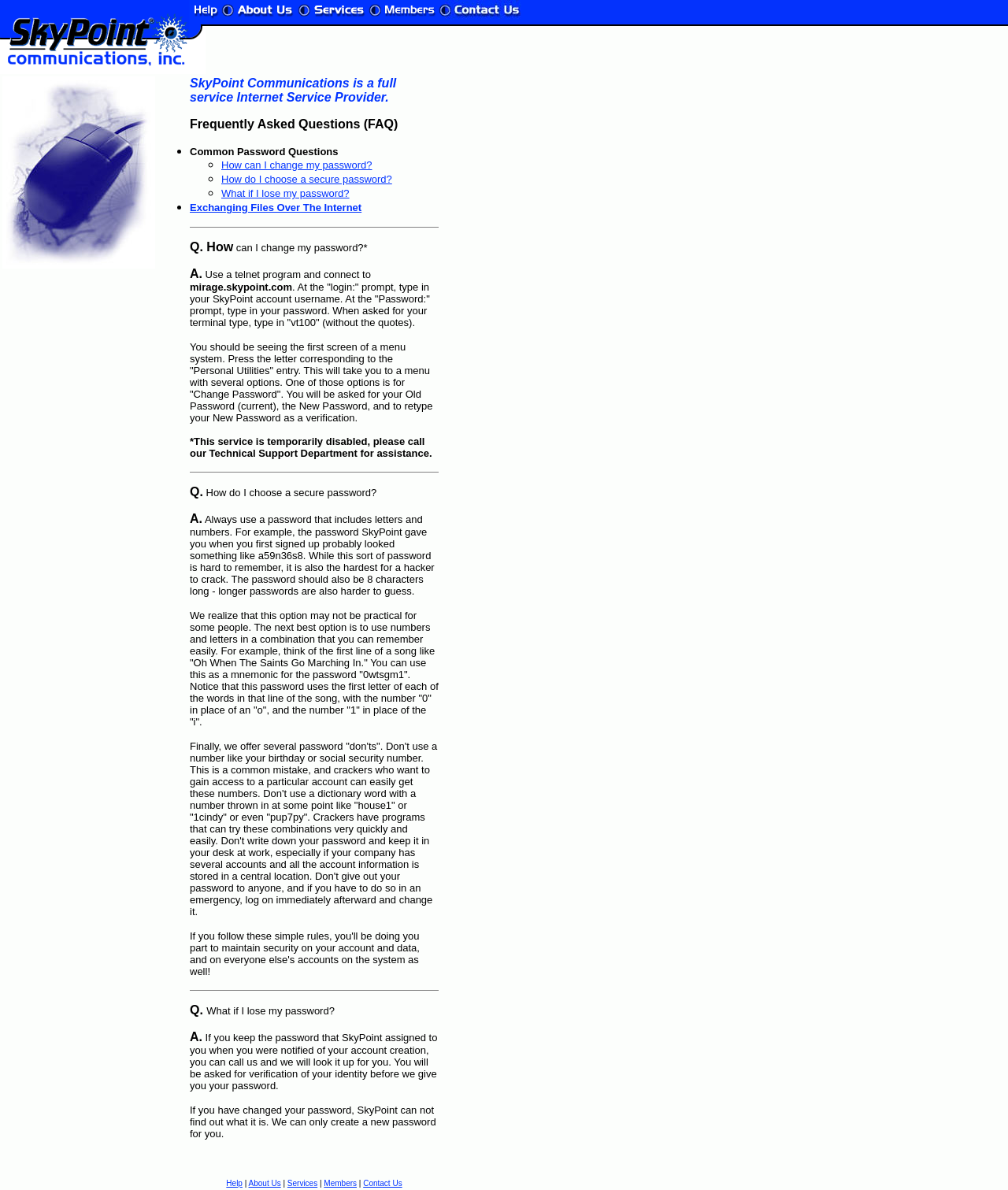How can I change my password?
Please provide a single word or phrase answer based on the image.

Use a telnet program and connect to mirage.skypoint.com